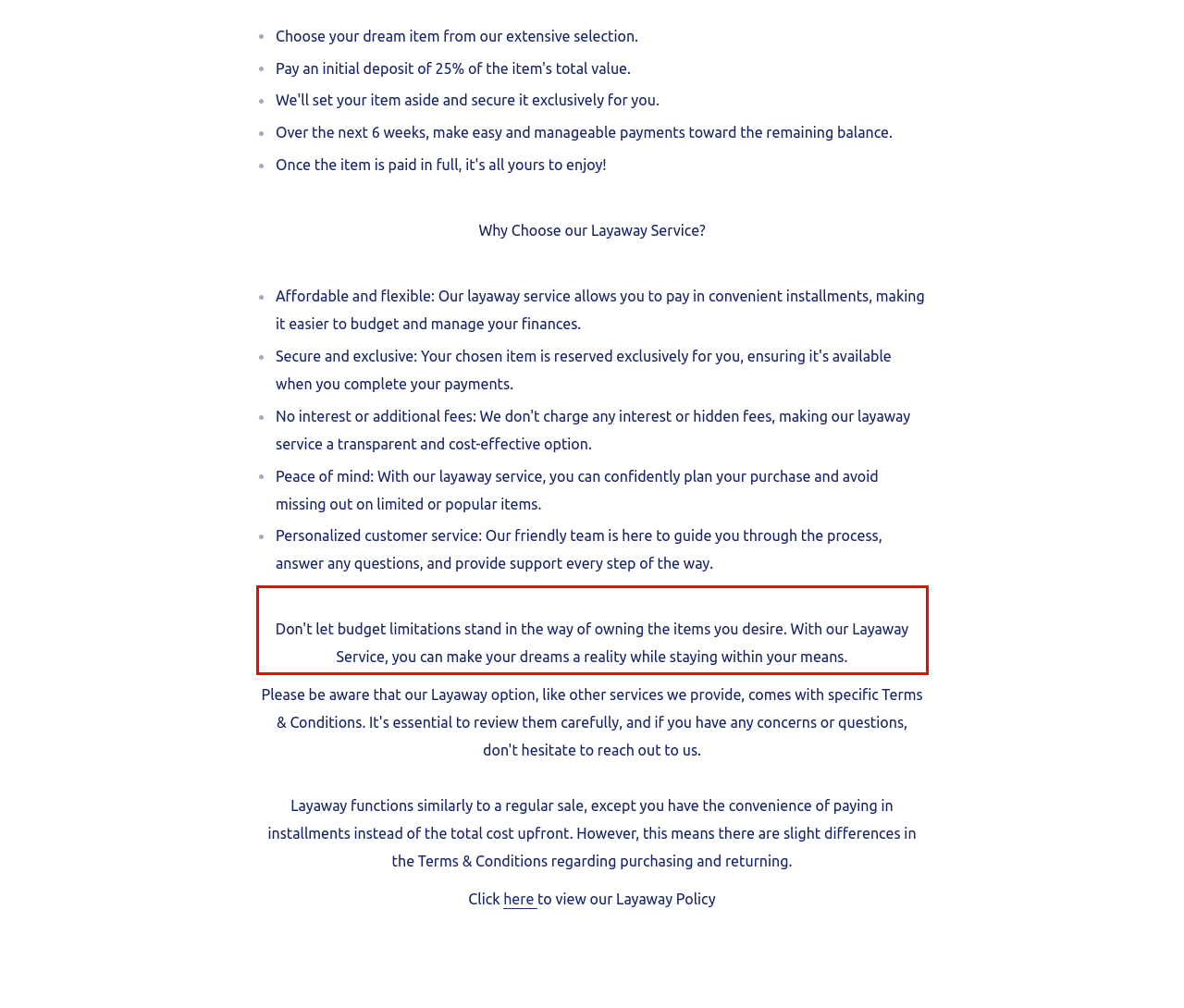Please identify and extract the text content from the UI element encased in a red bounding box on the provided webpage screenshot.

Don't let budget limitations stand in the way of owning the items you desire. With our Layaway Service, you can make your dreams a reality while staying within your means.